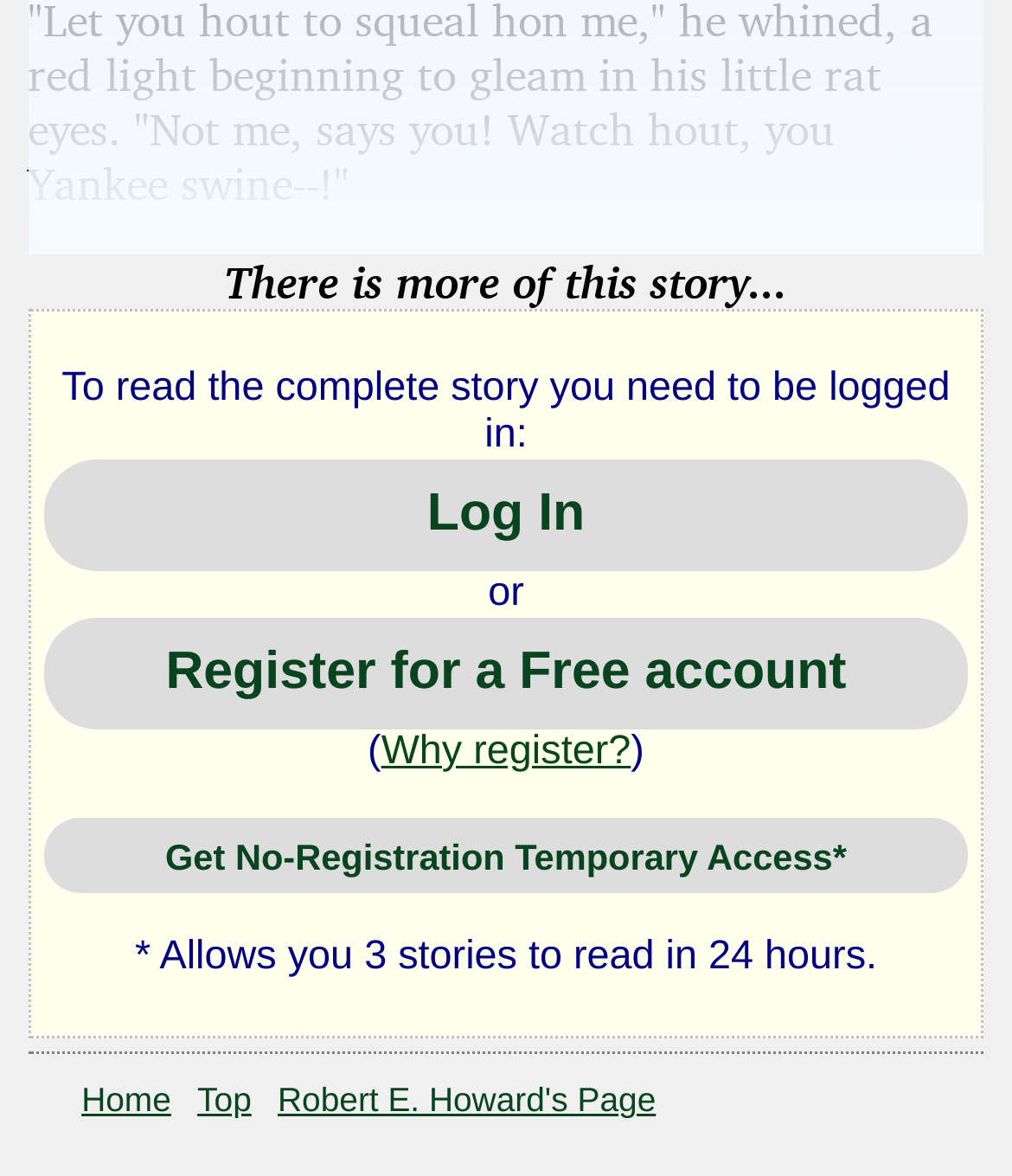Find the UI element described as: "Register for a Free account" and predict its bounding box coordinates. Ensure the coordinates are four float numbers between 0 and 1, [left, top, right, bottom].

[0.043, 0.525, 0.957, 0.62]